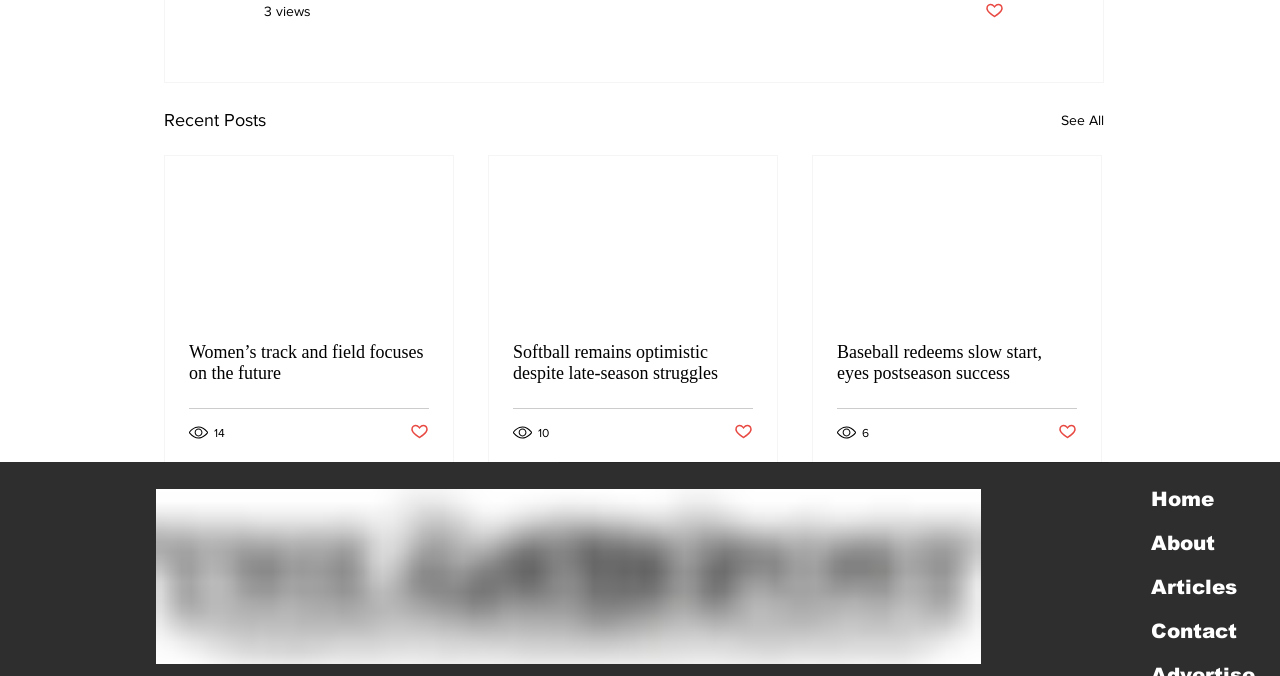Provide a brief response in the form of a single word or phrase:
What is the position of the 'See All' link?

Top-right